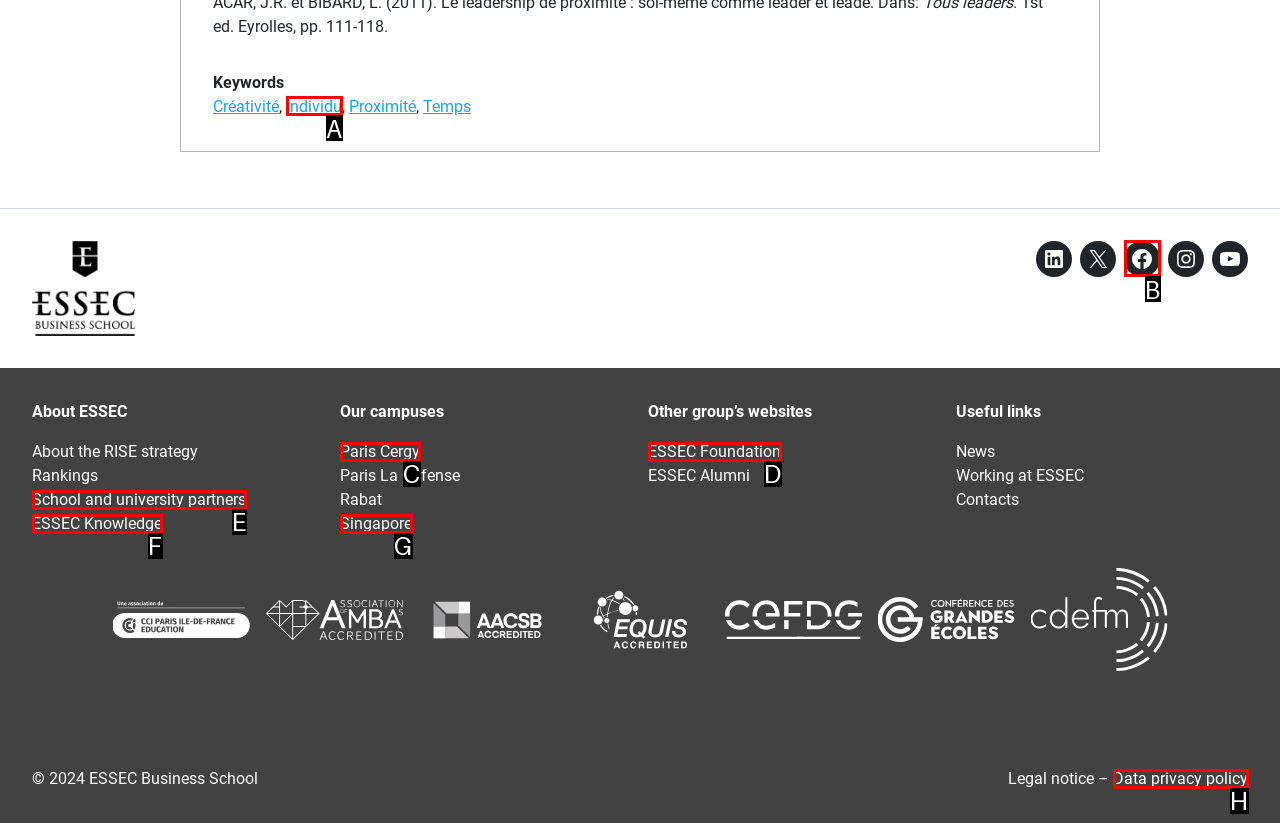Which HTML element matches the description: School and university partners?
Reply with the letter of the correct choice.

E